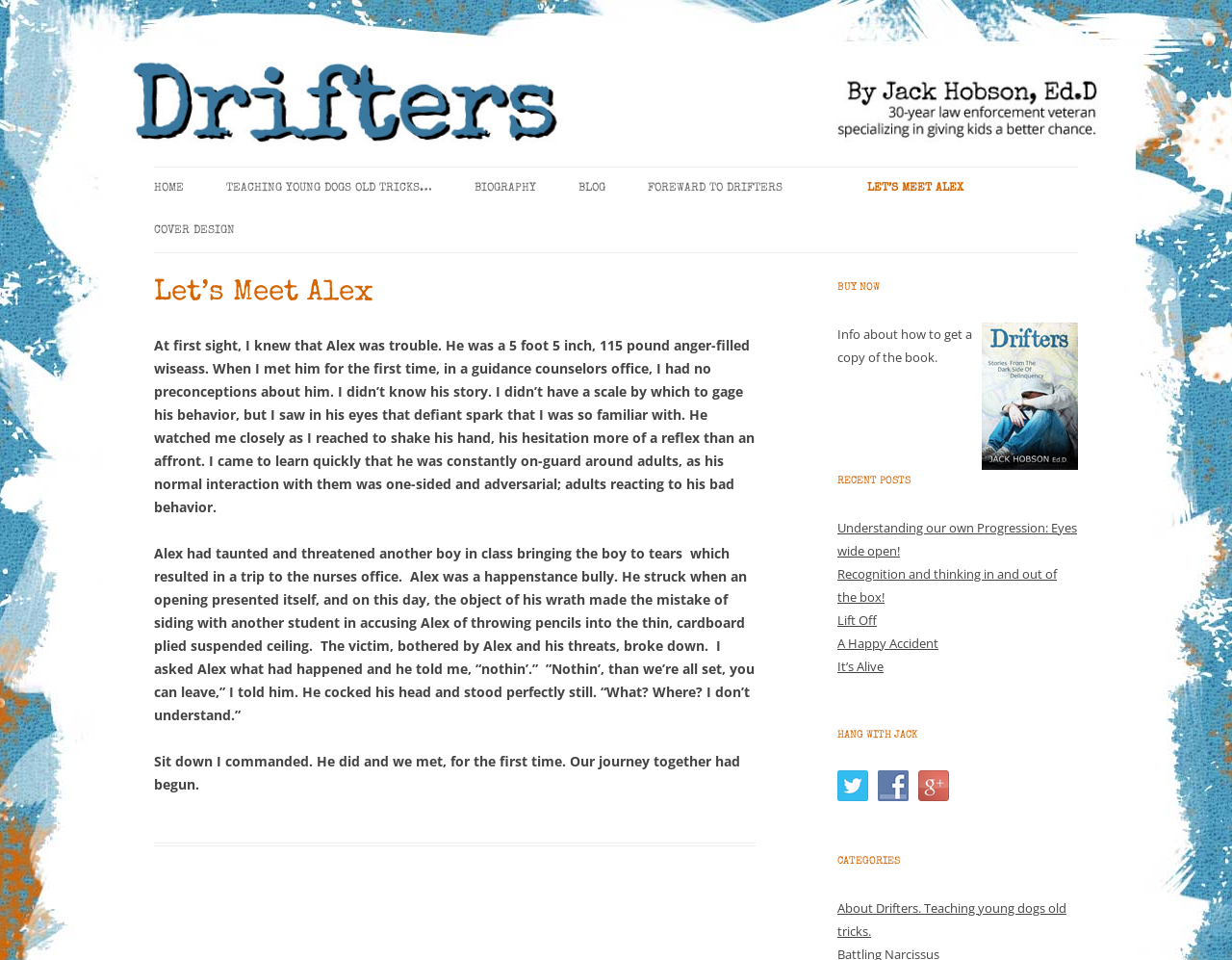What is the title of the book being promoted? Examine the screenshot and reply using just one word or a brief phrase.

Drifters